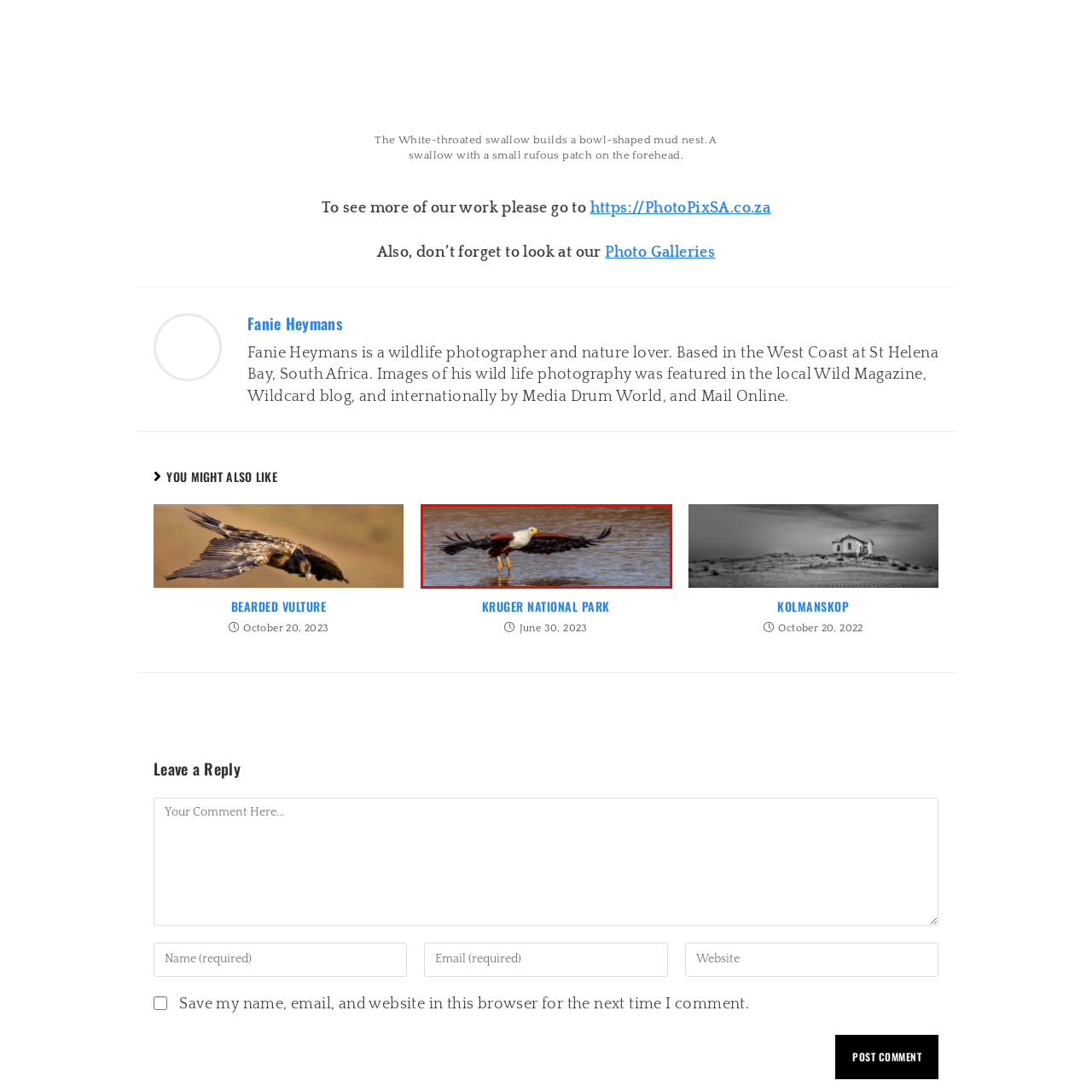What is the eagle preparing to do?
Pay attention to the image outlined by the red bounding box and provide a thorough explanation in your answer, using clues from the image.

According to the caption, the eagle's 'keen yellow eyes are focused, embodying the essence of a skilled hunter as it prepares to dive for fish', which implies that the eagle is getting ready to dive into the water to catch fish.